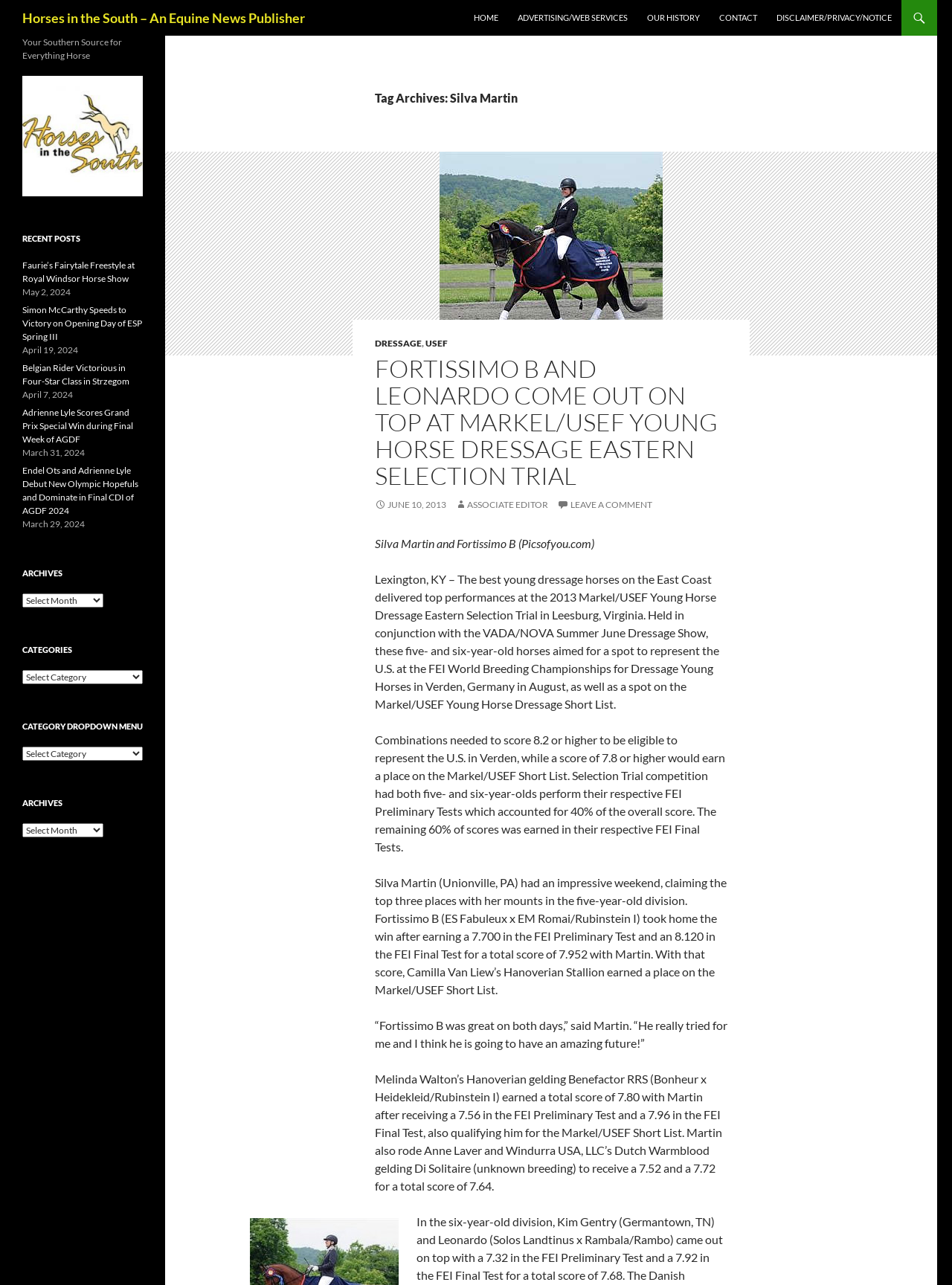Locate the bounding box of the UI element described by: "USEF" in the given webpage screenshot.

[0.447, 0.263, 0.47, 0.271]